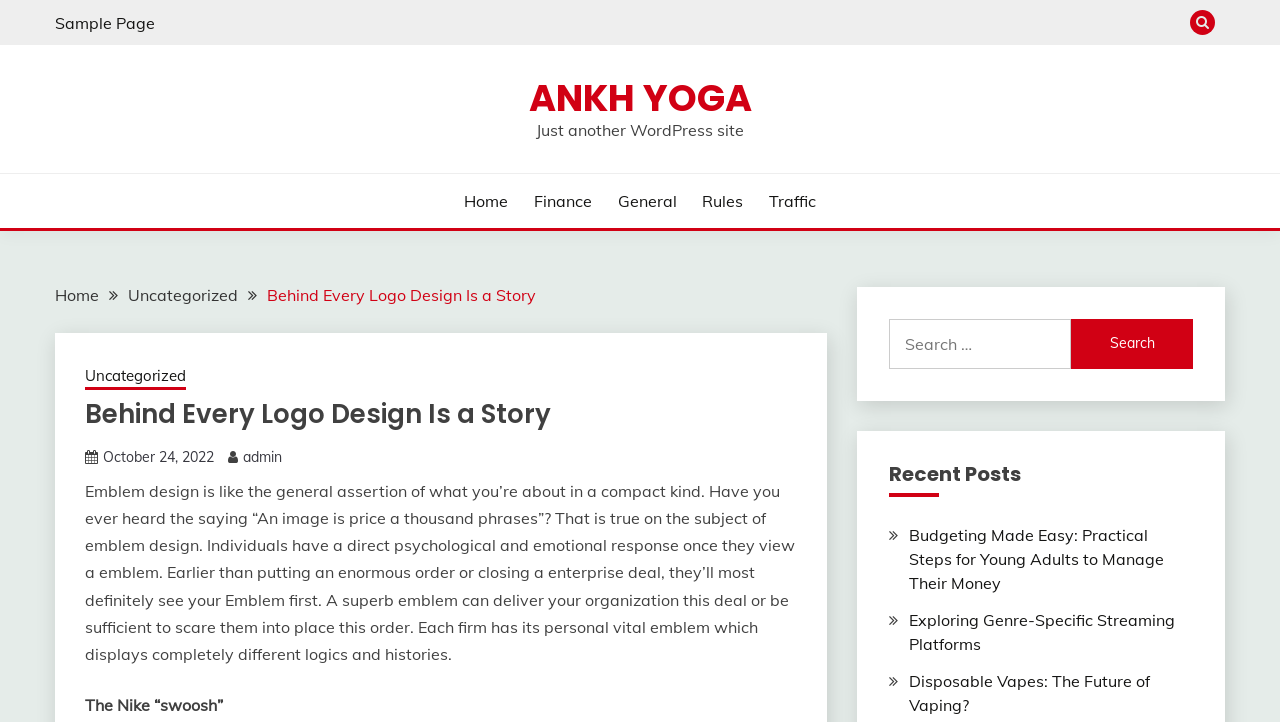Find the bounding box coordinates of the clickable region needed to perform the following instruction: "Click on the 'Home' link". The coordinates should be provided as four float numbers between 0 and 1, i.e., [left, top, right, bottom].

[0.363, 0.261, 0.397, 0.295]